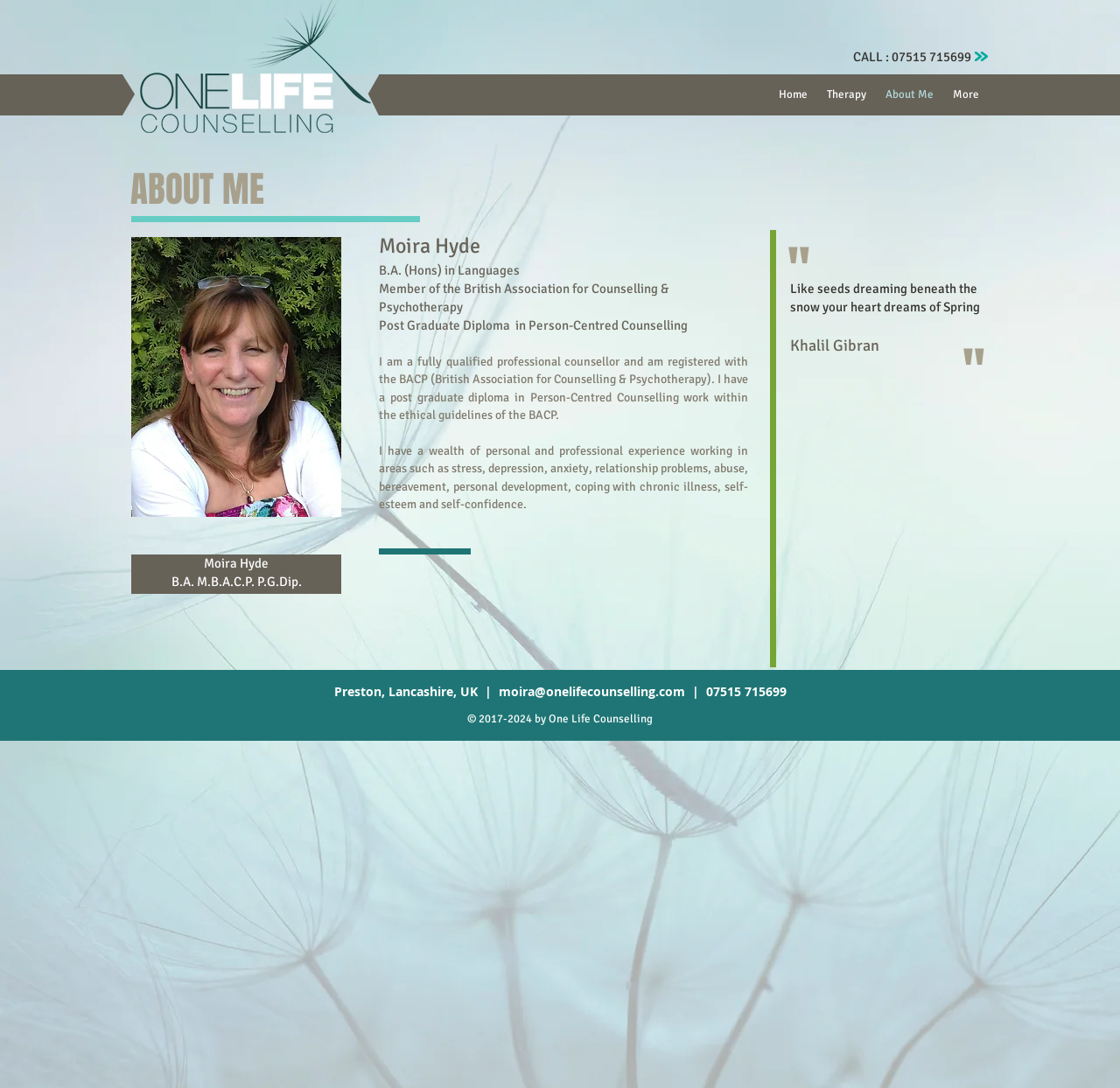Give the bounding box coordinates for this UI element: "moira@onelifecounselling.com". The coordinates should be four float numbers between 0 and 1, arranged as [left, top, right, bottom].

[0.445, 0.628, 0.611, 0.643]